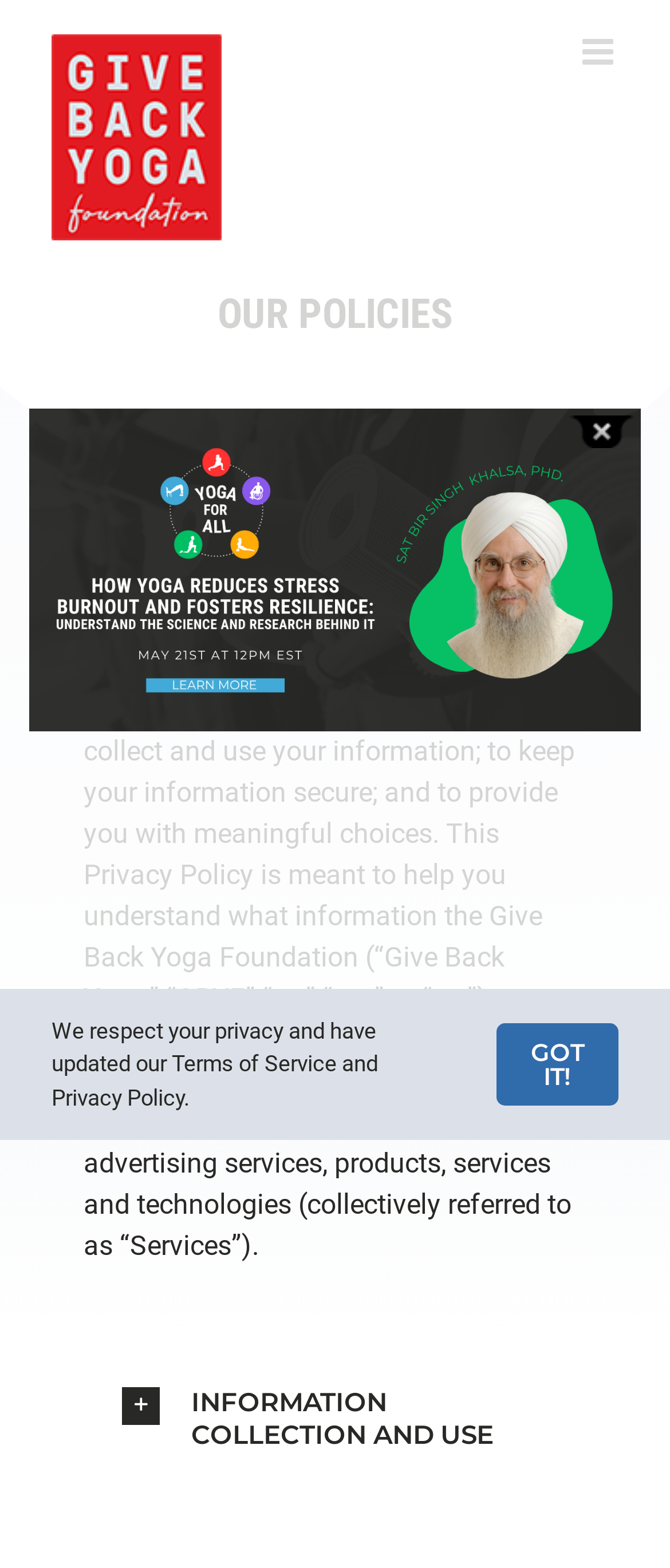Find the bounding box coordinates for the UI element that matches this description: "Got it!".

[0.741, 0.652, 0.923, 0.705]